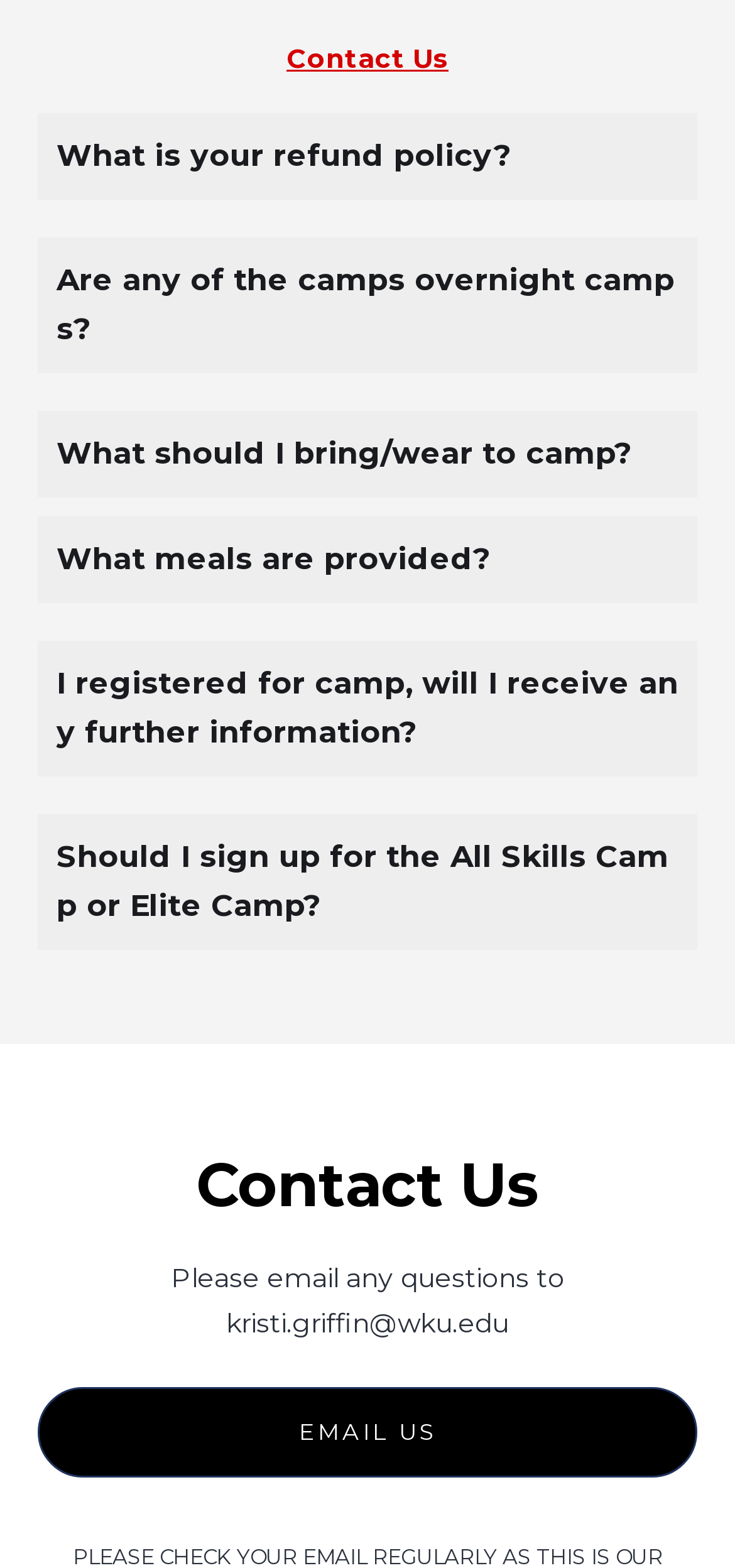Identify the bounding box coordinates of the clickable region required to complete the instruction: "Click on 'What meals are provided?'". The coordinates should be given as four float numbers within the range of 0 and 1, i.e., [left, top, right, bottom].

[0.051, 0.329, 0.949, 0.384]